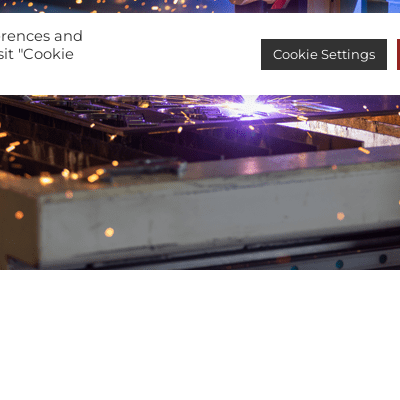What is the purpose of the zoned down draft system?
Provide a detailed and well-explained answer to the question.

The zoned down draft system is likely used in conjunction with the plasma cutting process to minimize the amount of dross, or waste material, generated during cutting. This system helps to improve the cleanliness of the cuts and enhance the overall quality of the fabricated metal parts.